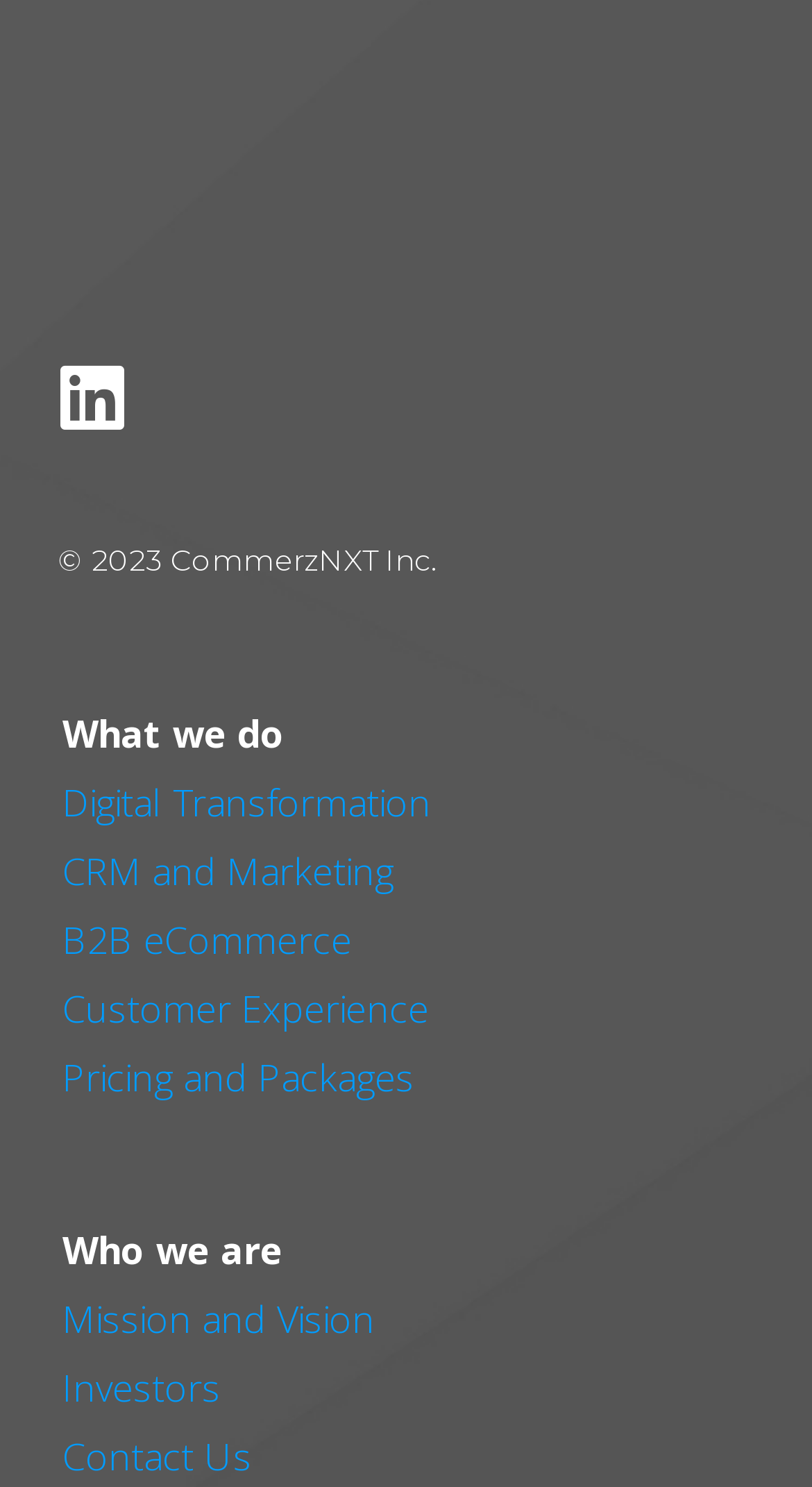Answer the question briefly using a single word or phrase: 
What is the company name mentioned at the bottom?

CommerzNXT Inc.